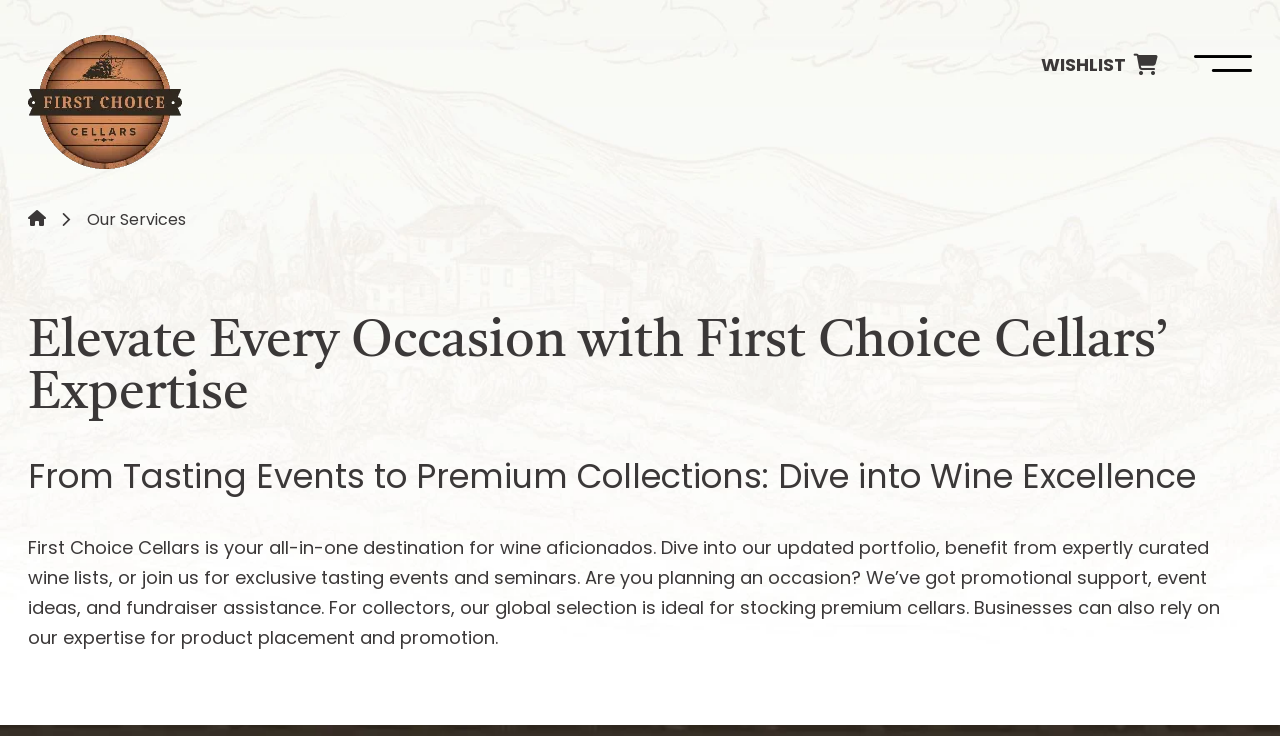Provide your answer in a single word or phrase: 
What is the tone of the website?

Professional